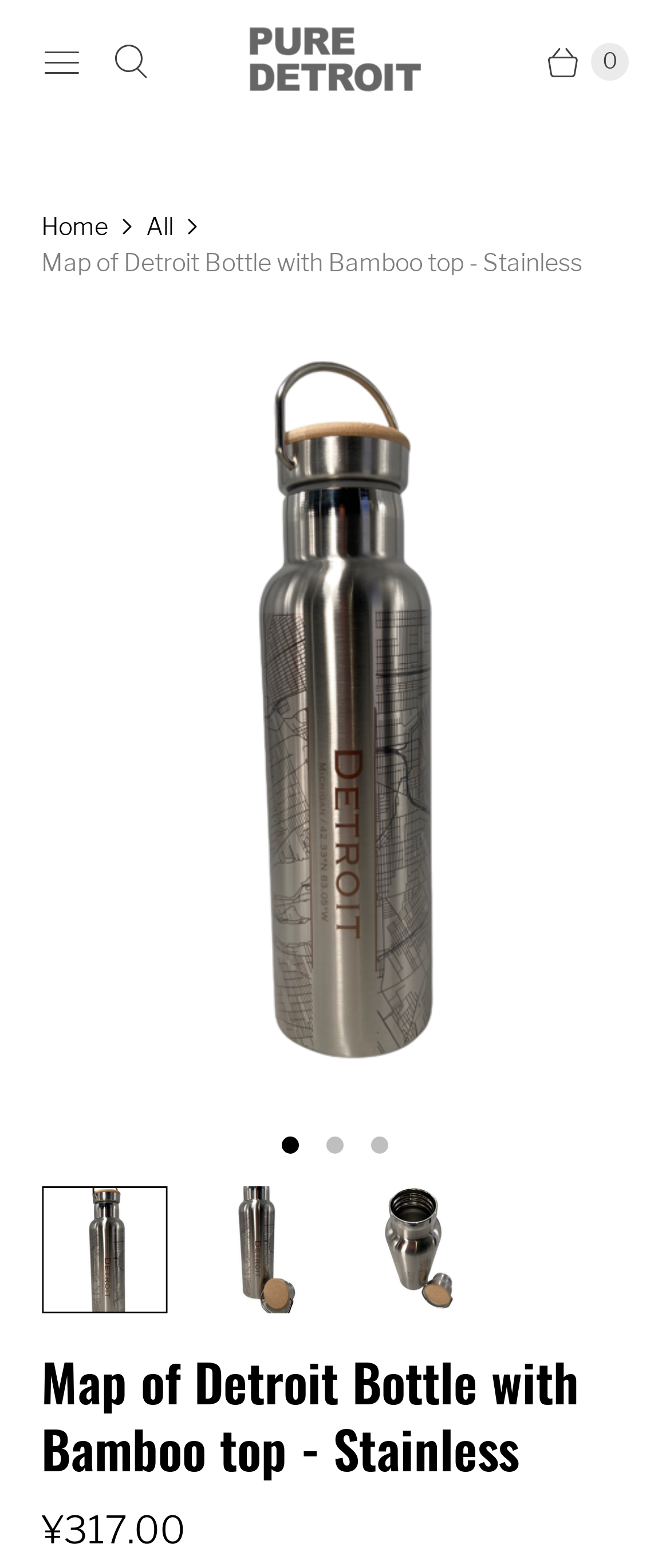Please find the bounding box for the UI component described as follows: "Research methodology".

None